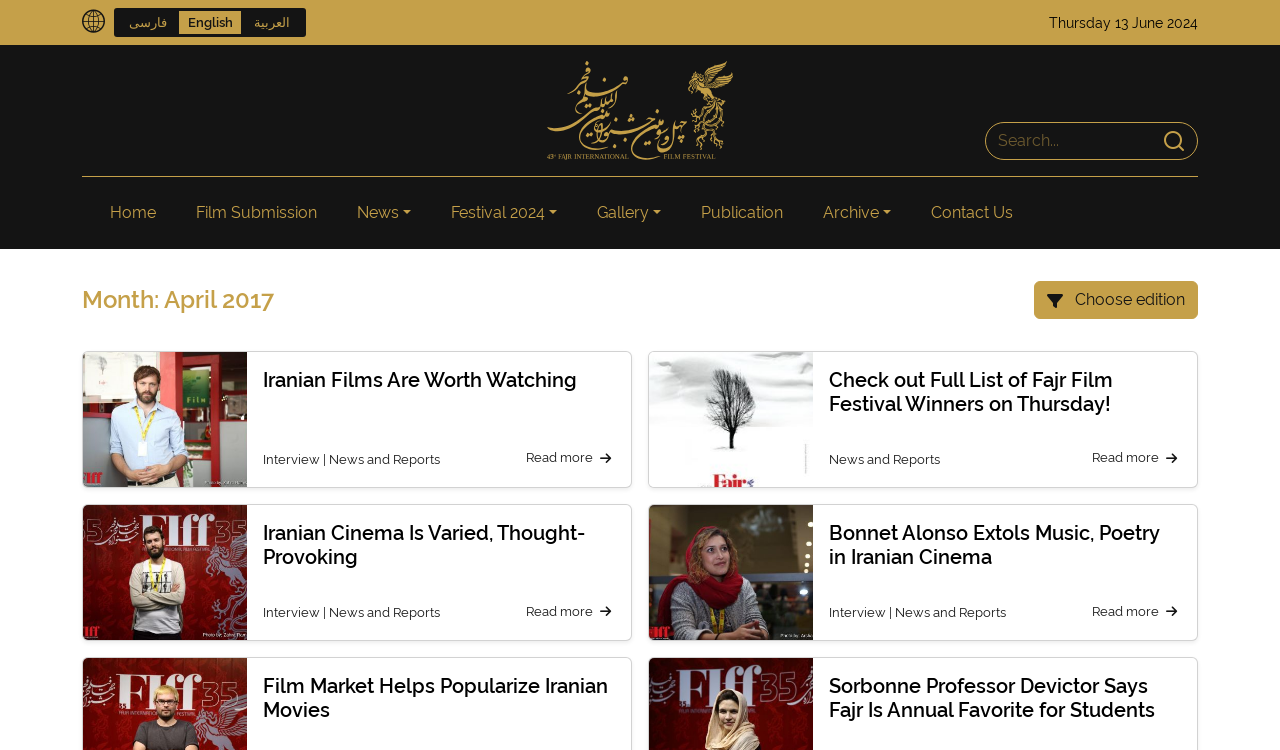Based on the image, please elaborate on the answer to the following question:
How many news articles are displayed on this page?

There are five news articles displayed on this page, each with a heading, image, and 'Read more' link.